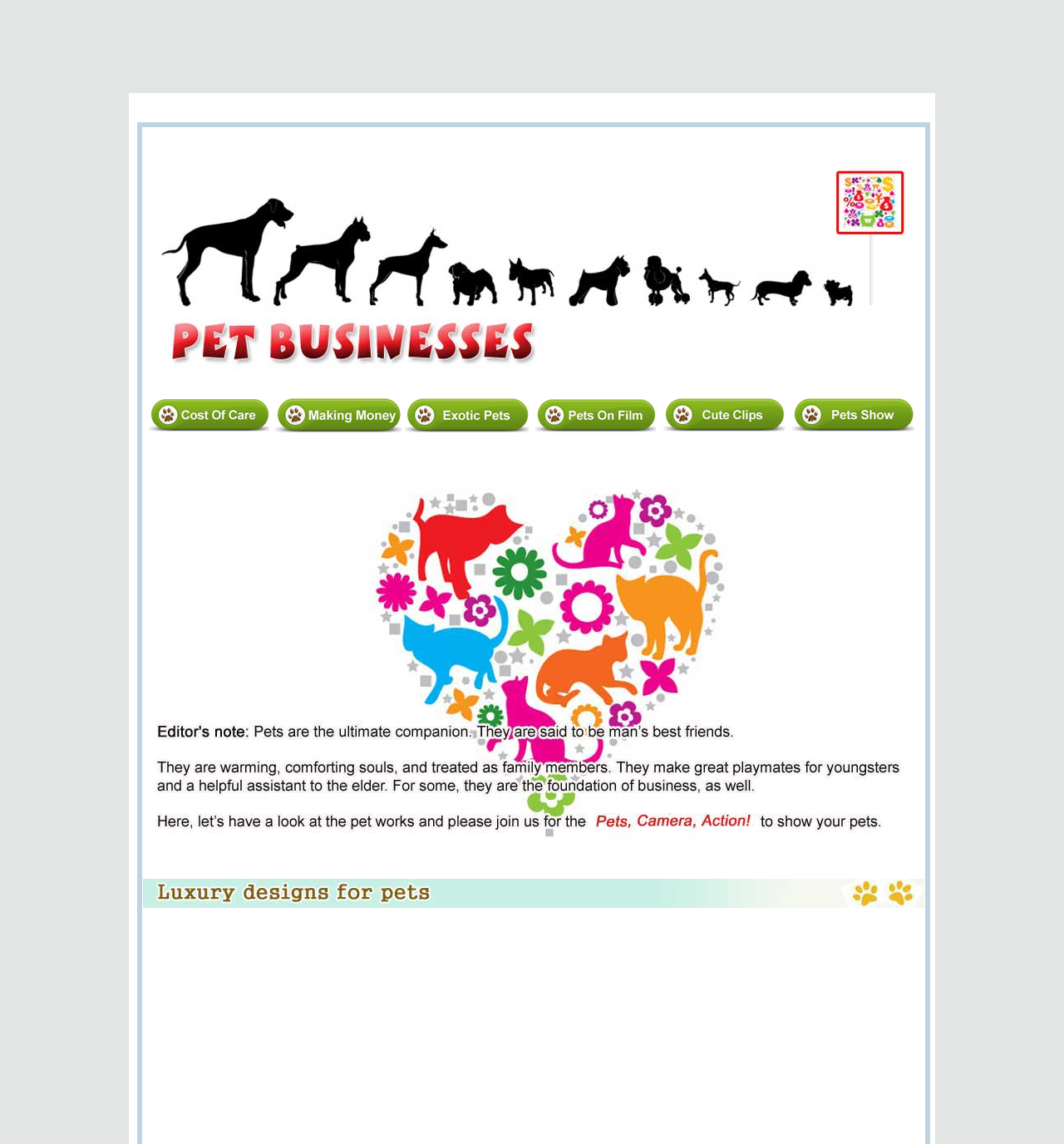Respond to the question below with a single word or phrase: What is the purpose of the iframe on the webpage?

Unknown